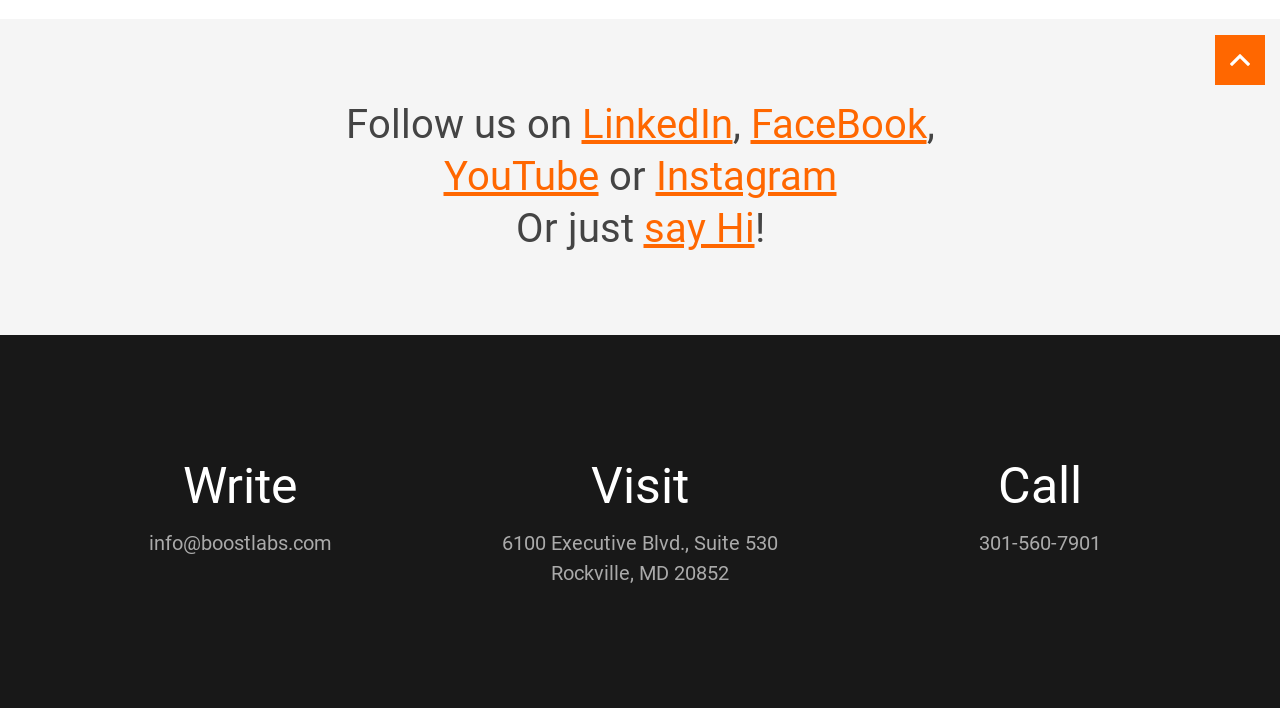Examine the screenshot and answer the question in as much detail as possible: What is the address of the office?

The webpage has a section that says 'Visit' and provides the address of the office, which is '6100 Executive Blvd., Suite 530, Rockville, MD 20852'.